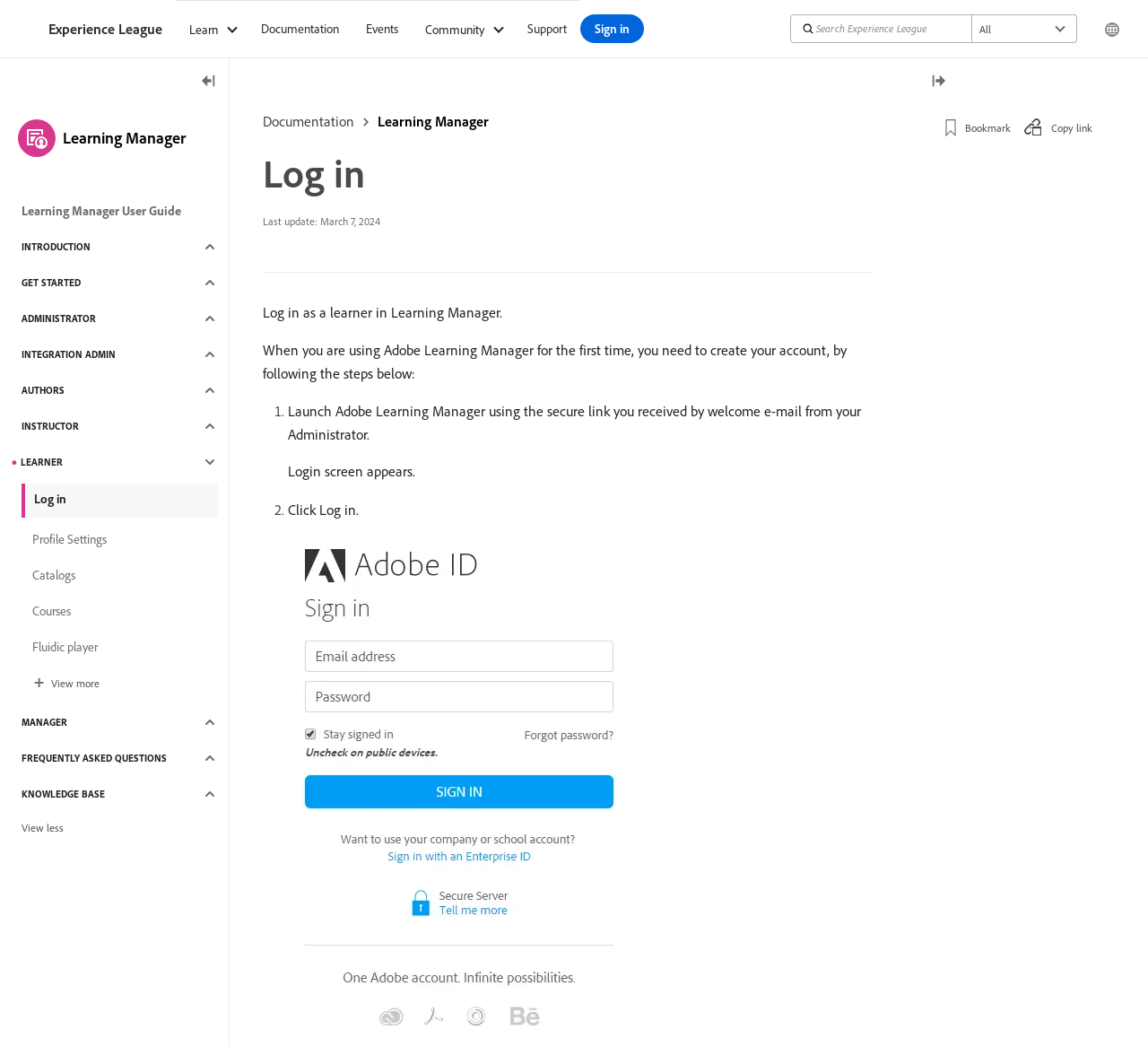Please answer the following question using a single word or phrase: 
What is the section below the main navigation menu?

Learning Manager User Guide